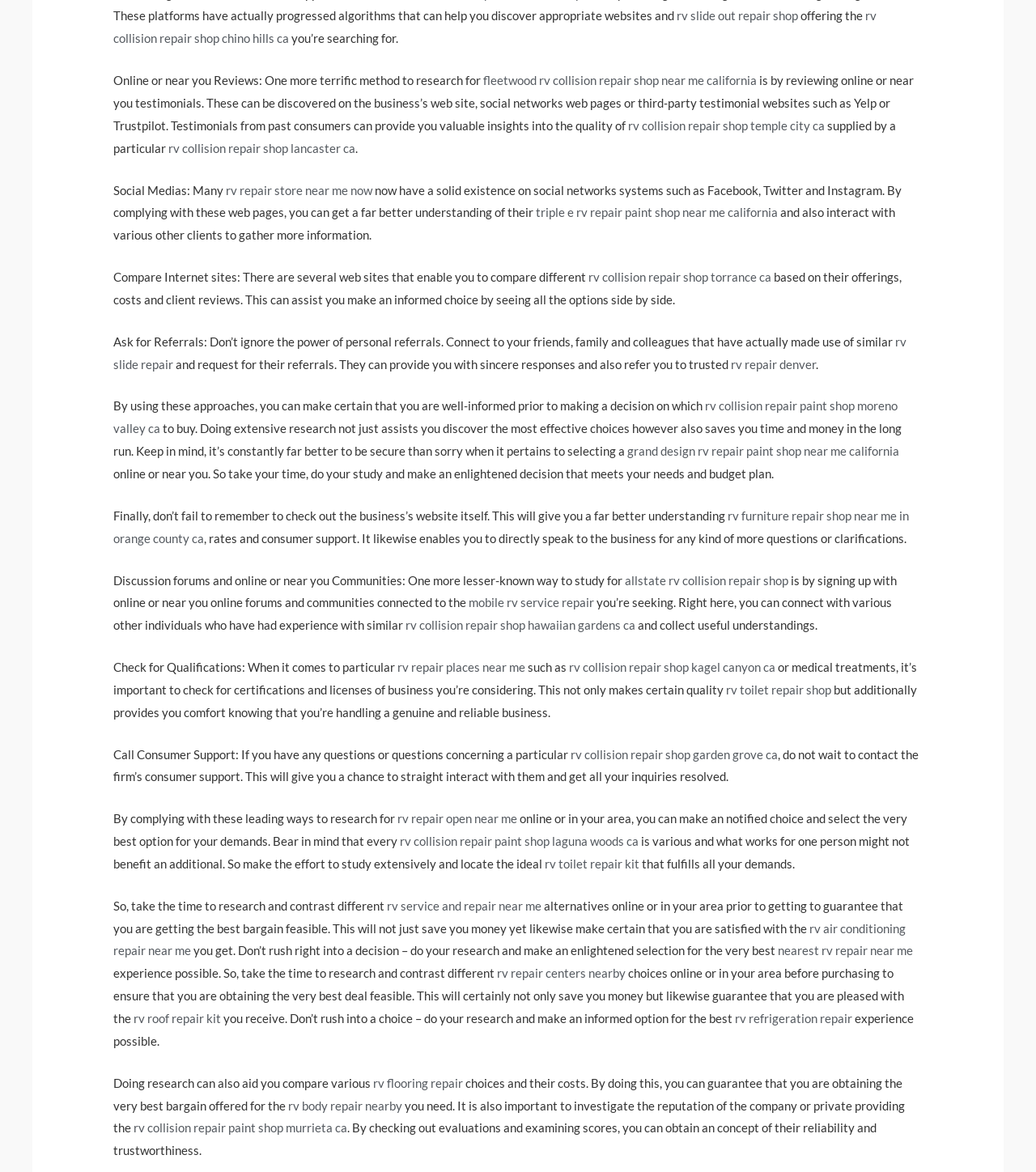Provide a short answer to the following question with just one word or phrase: What is the topic of research discussed on this webpage?

RV collision repair shops